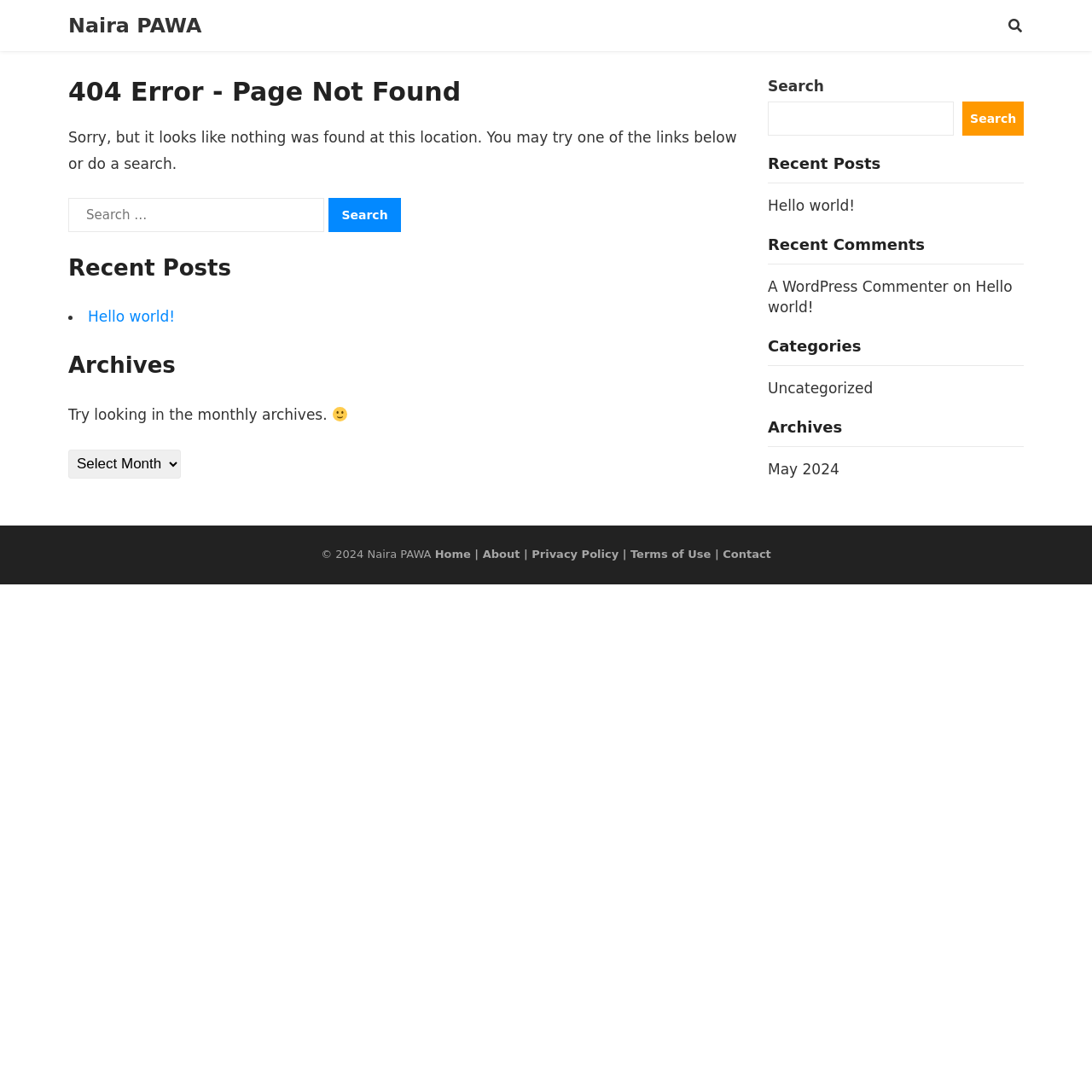Illustrate the webpage with a detailed description.

This webpage is a 404 error page, indicating that the requested page was not found. At the top, there is a heading "Naira PAWA" which is also a link. Below it, there is a main section that takes up most of the page. 

In the main section, there is a header with a heading "404 Error - Page Not Found". Below the header, there is a paragraph of text apologizing for the error and suggesting to try one of the links below or do a search. 

Next to the paragraph, there is a search box with a label "Search for:" and a search button. Below the search box, there are three sections: "Recent Posts", "Archives", and a section with a smiling face emoji. 

In the "Recent Posts" section, there is a list with one item, a link to "Hello world!". In the "Archives" section, there is a dropdown menu and a smiling face emoji. 

On the right side of the page, there is a complementary section that takes up about a third of the page. This section has a search box, a "Recent Posts" section with one item, a "Recent Comments" section, a "Categories" section, and an "Archives" section. 

At the bottom of the page, there is a footer section with copyright information, a link to "Naira PAWA", and several other links to pages like "Home", "About", "Privacy Policy", "Terms of Use", and "Contact".